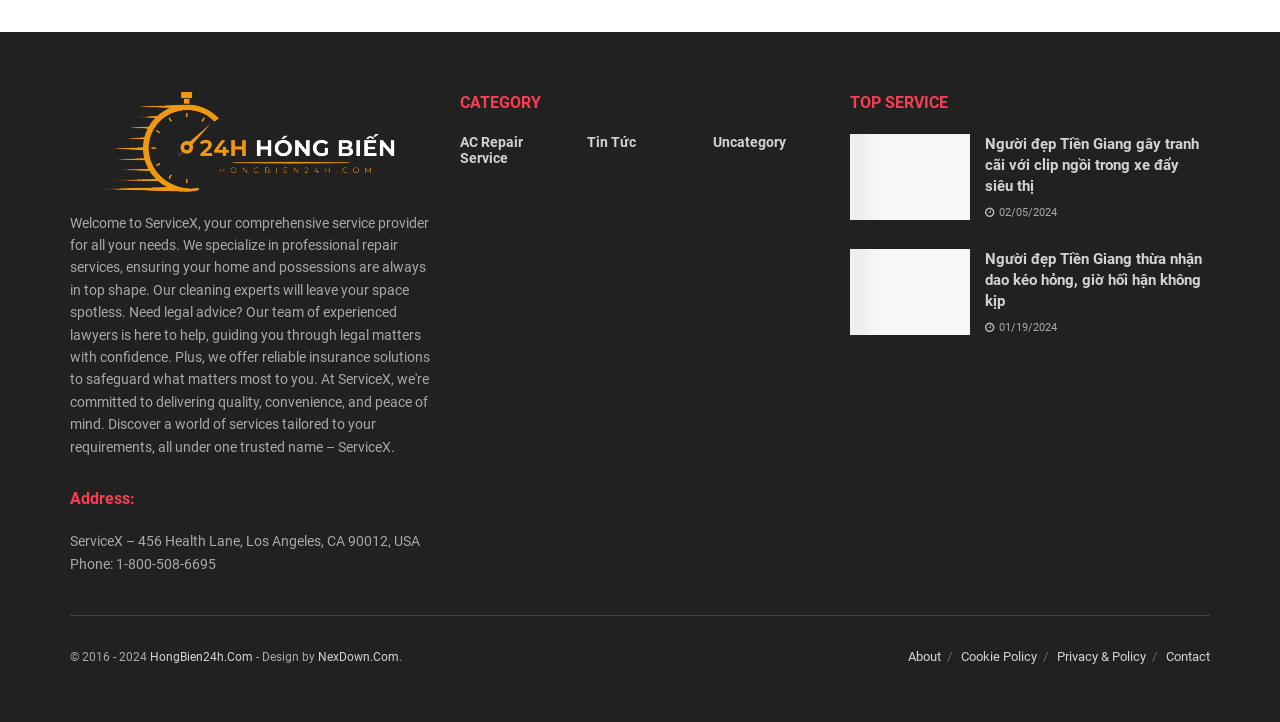Determine the bounding box for the described HTML element: "HongBien24h.Com". Ensure the coordinates are four float numbers between 0 and 1 in the format [left, top, right, bottom].

[0.117, 0.9, 0.198, 0.92]